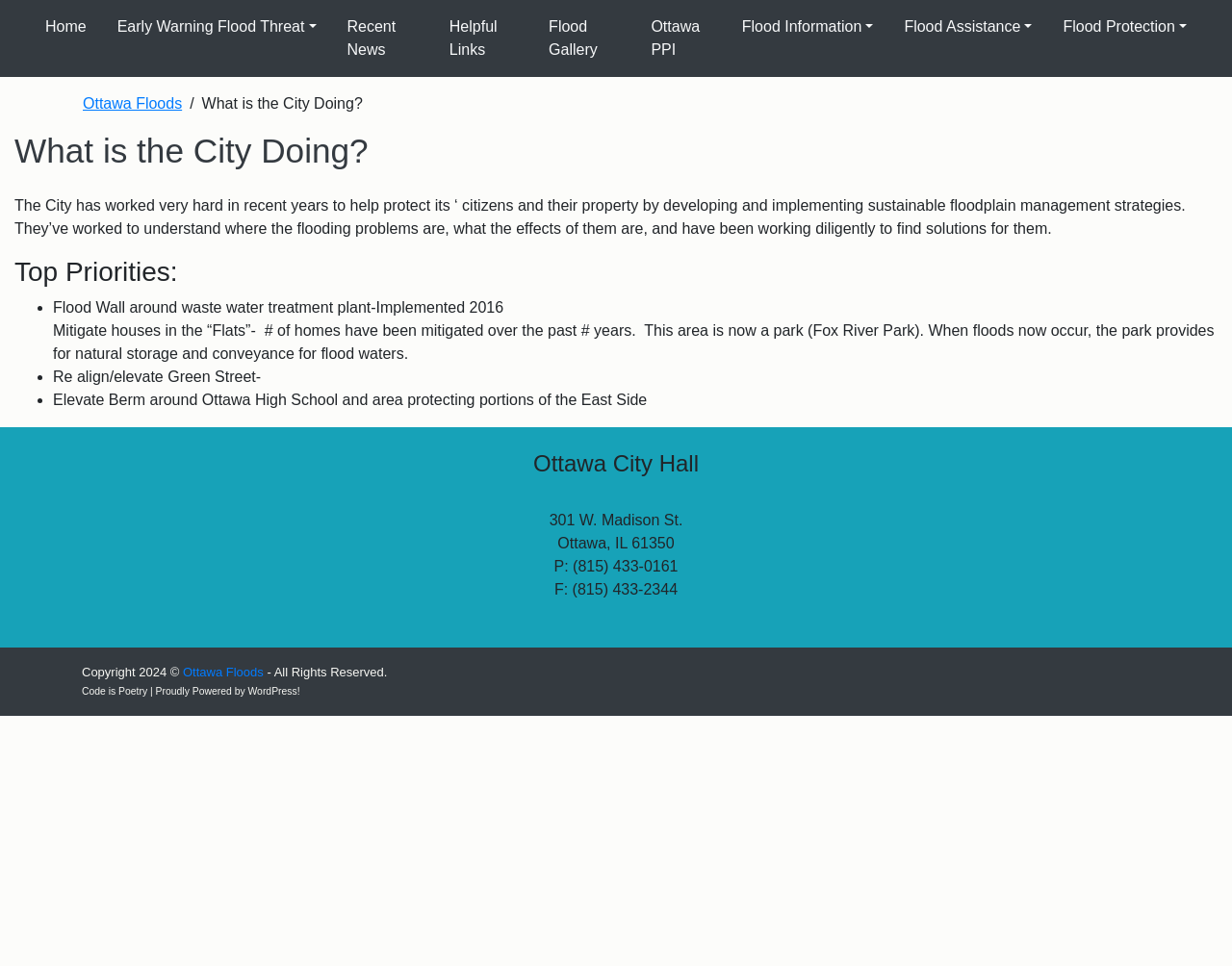Determine the bounding box coordinates of the region to click in order to accomplish the following instruction: "View Early Warning Flood Threat". Provide the coordinates as four float numbers between 0 and 1, specifically [left, top, right, bottom].

[0.083, 0.0, 0.269, 0.056]